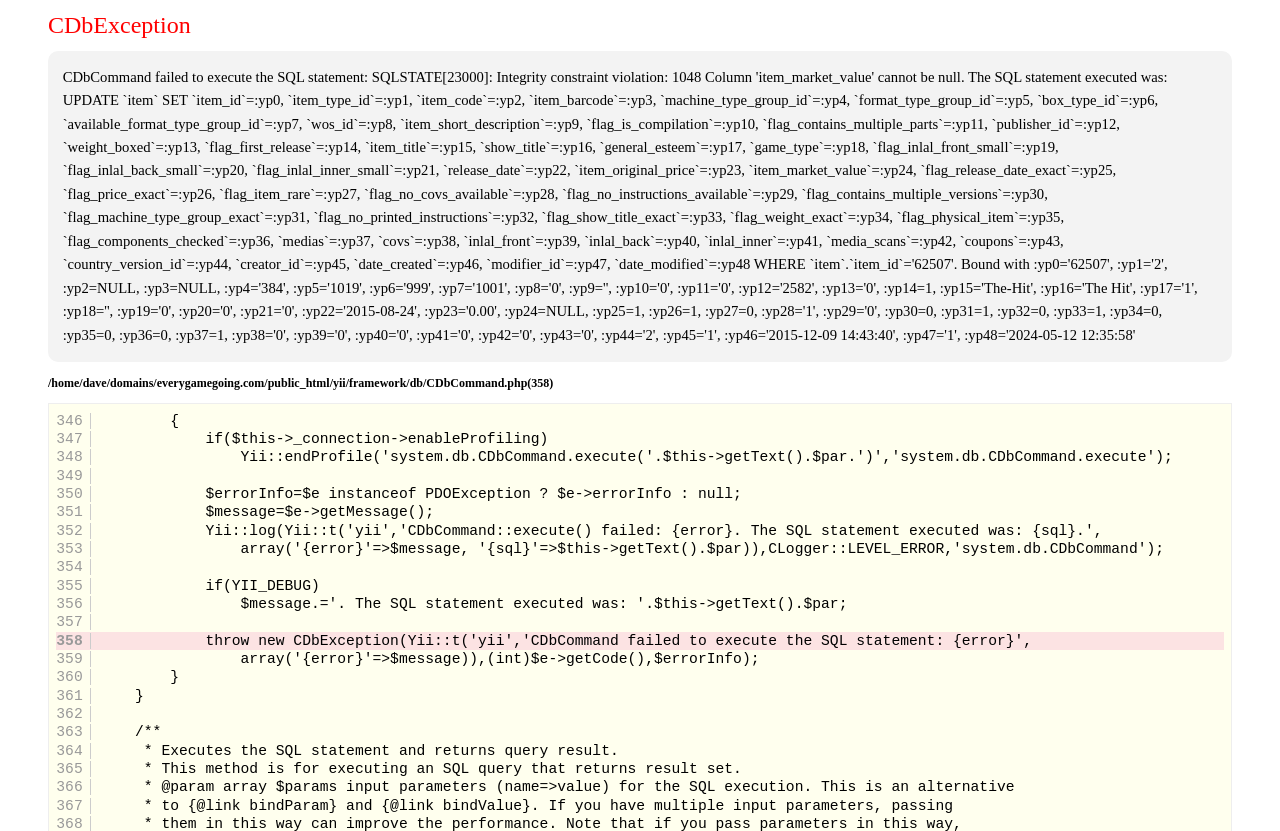What is the line number of the code snippet that starts with 'if($this->_connection->enableProfiling)?
Refer to the image and give a detailed response to the question.

The code snippet that starts with 'if($this->_connection->enableProfiling)' is shown on the webpage as a StaticText element with the text '347' followed by the code snippet. This suggests that the line number of this code snippet is 347.